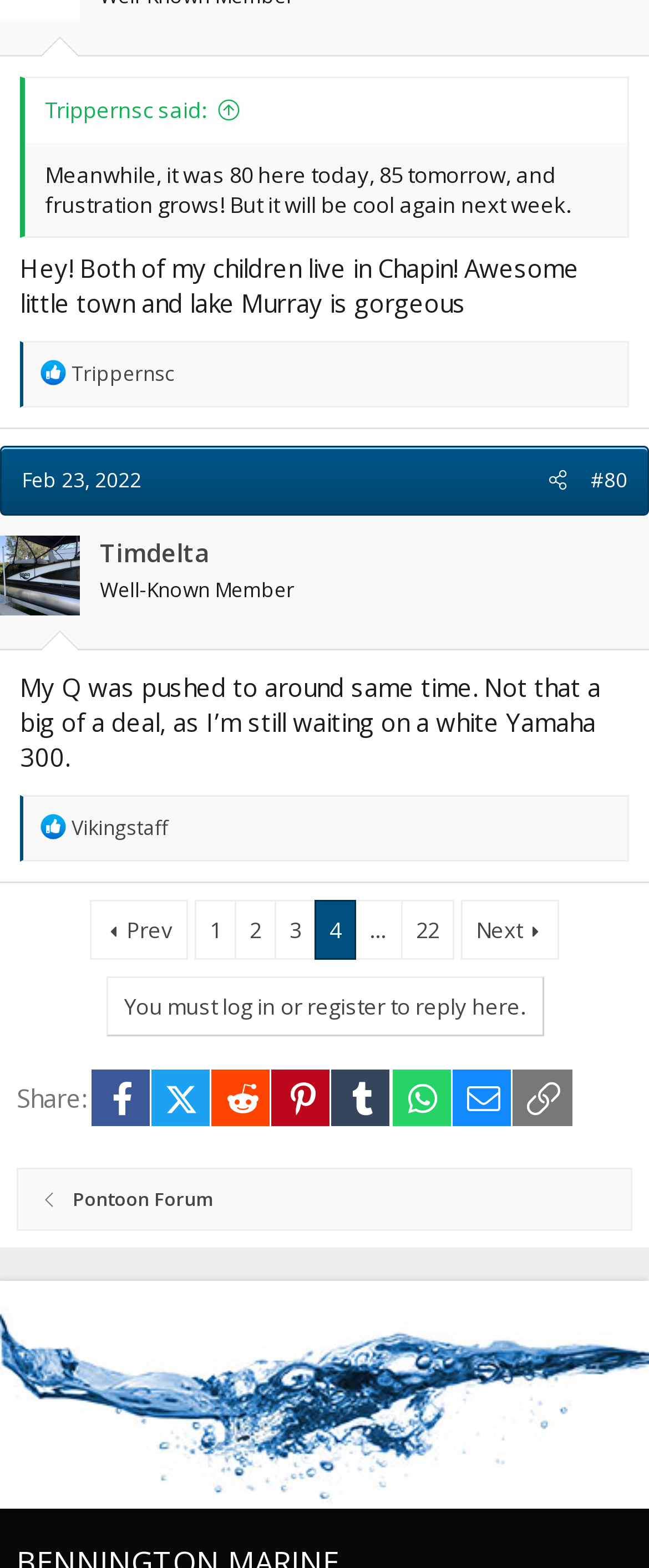How many reactions are there for the post by Timdelta?
Based on the visual, give a brief answer using one word or a short phrase.

Not specified